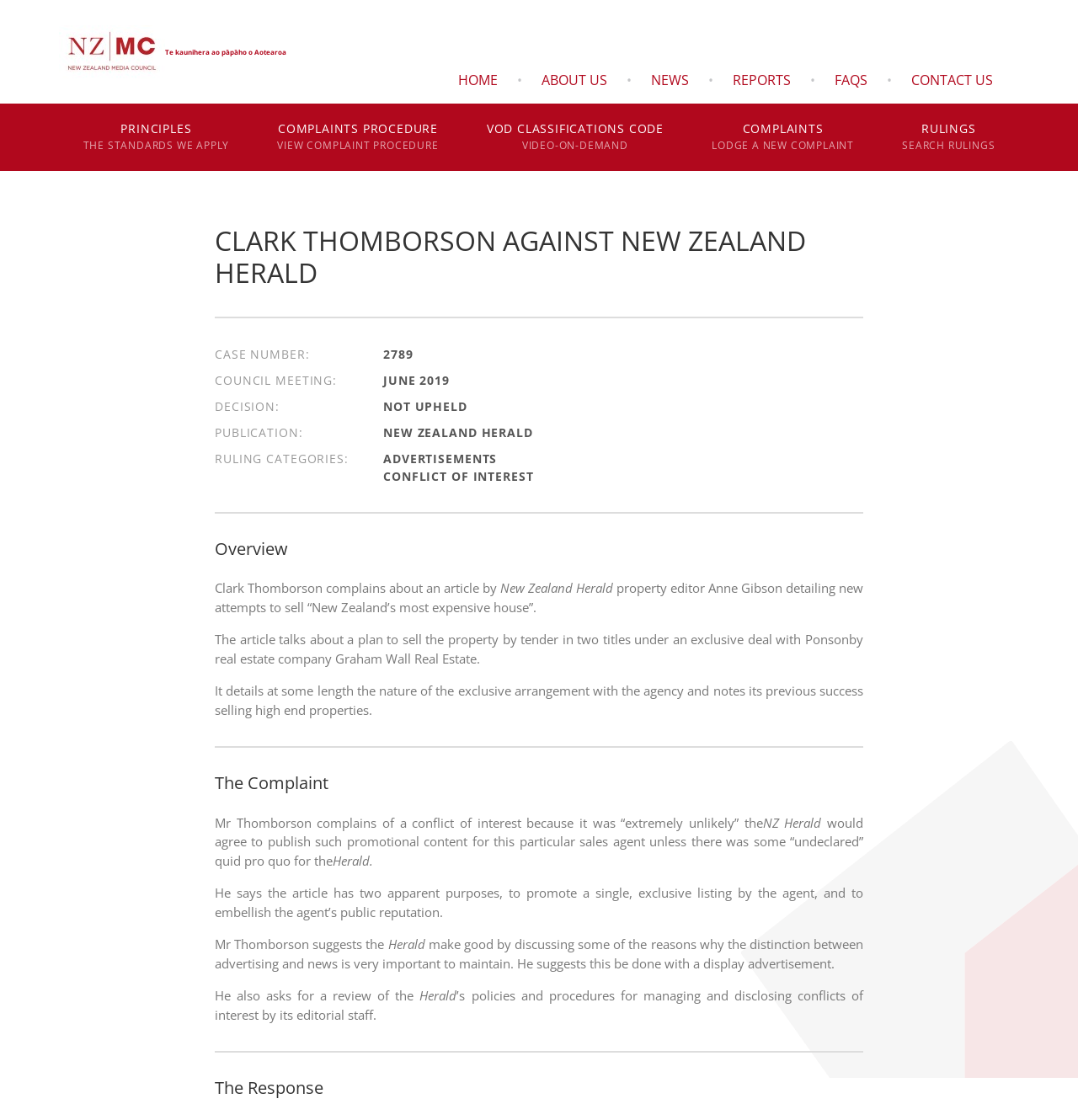What is the case number?
Please provide a single word or phrase as your answer based on the screenshot.

2789